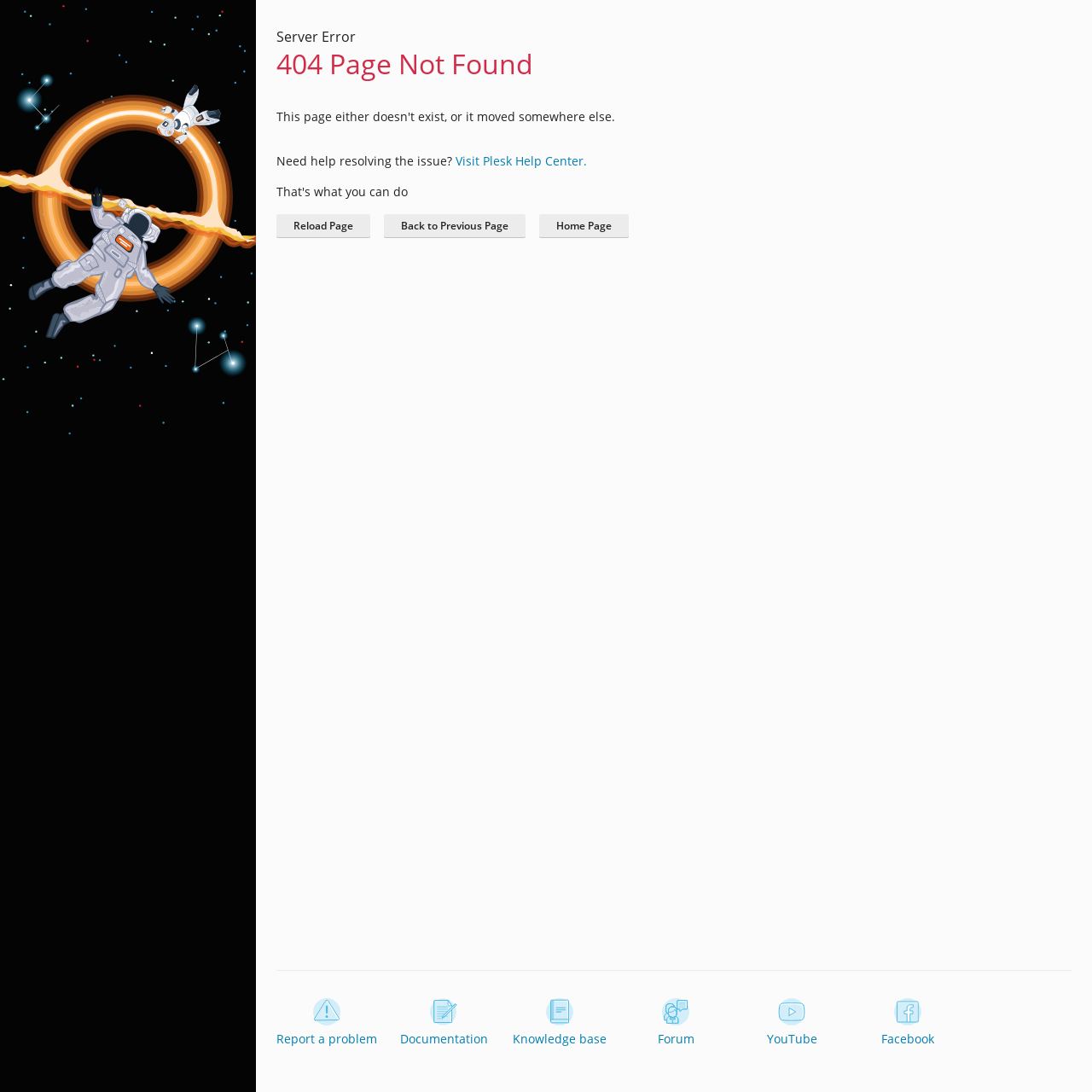What is the suggestion for resolving the issue?
Examine the screenshot and reply with a single word or phrase.

Visit Plesk Help Center